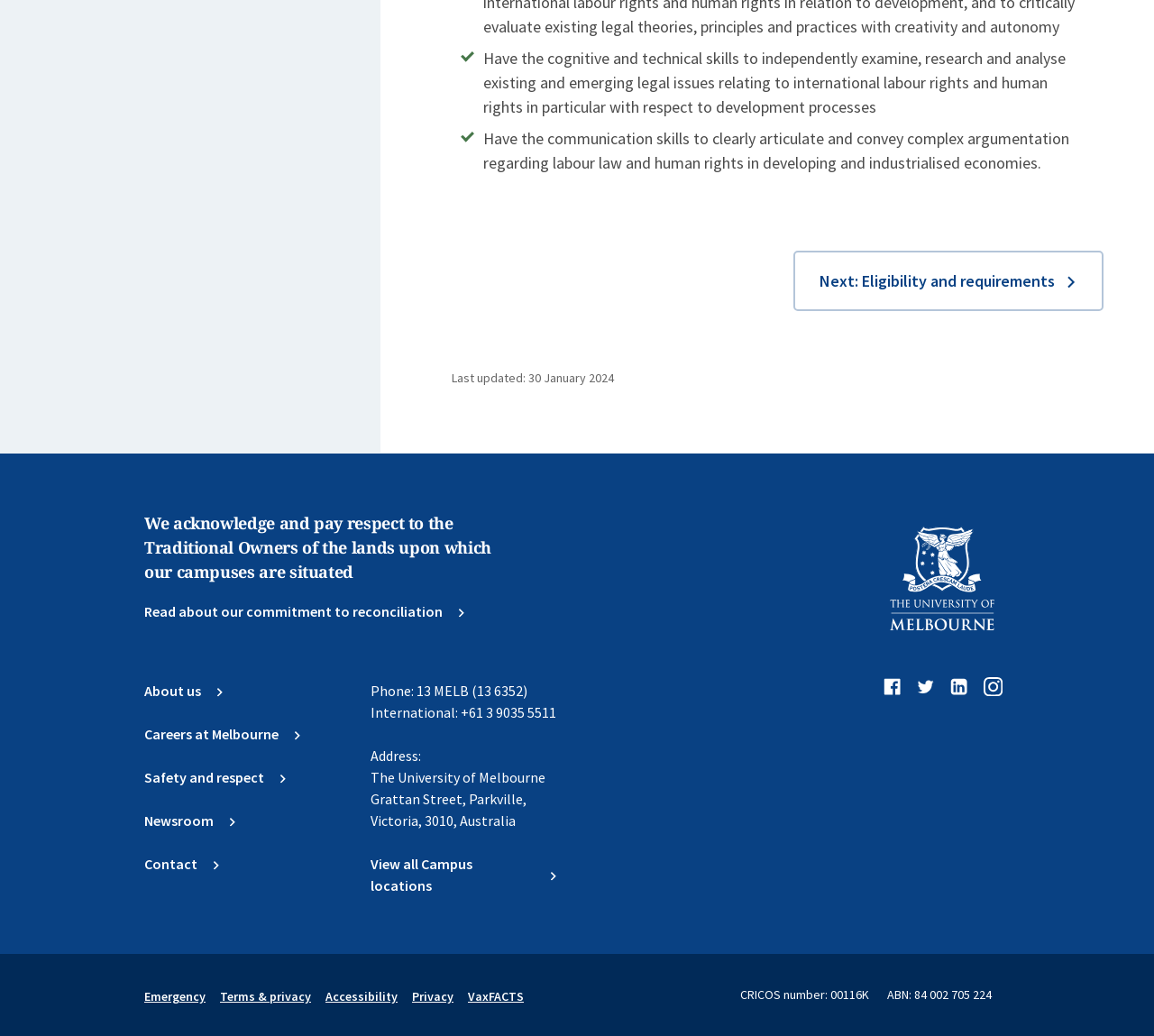Using the provided description Newsroom Chevron-right, find the bounding box coordinates for the UI element. Provide the coordinates in (top-left x, top-left y, bottom-right x, bottom-right y) format, ensuring all values are between 0 and 1.

[0.125, 0.782, 0.205, 0.803]